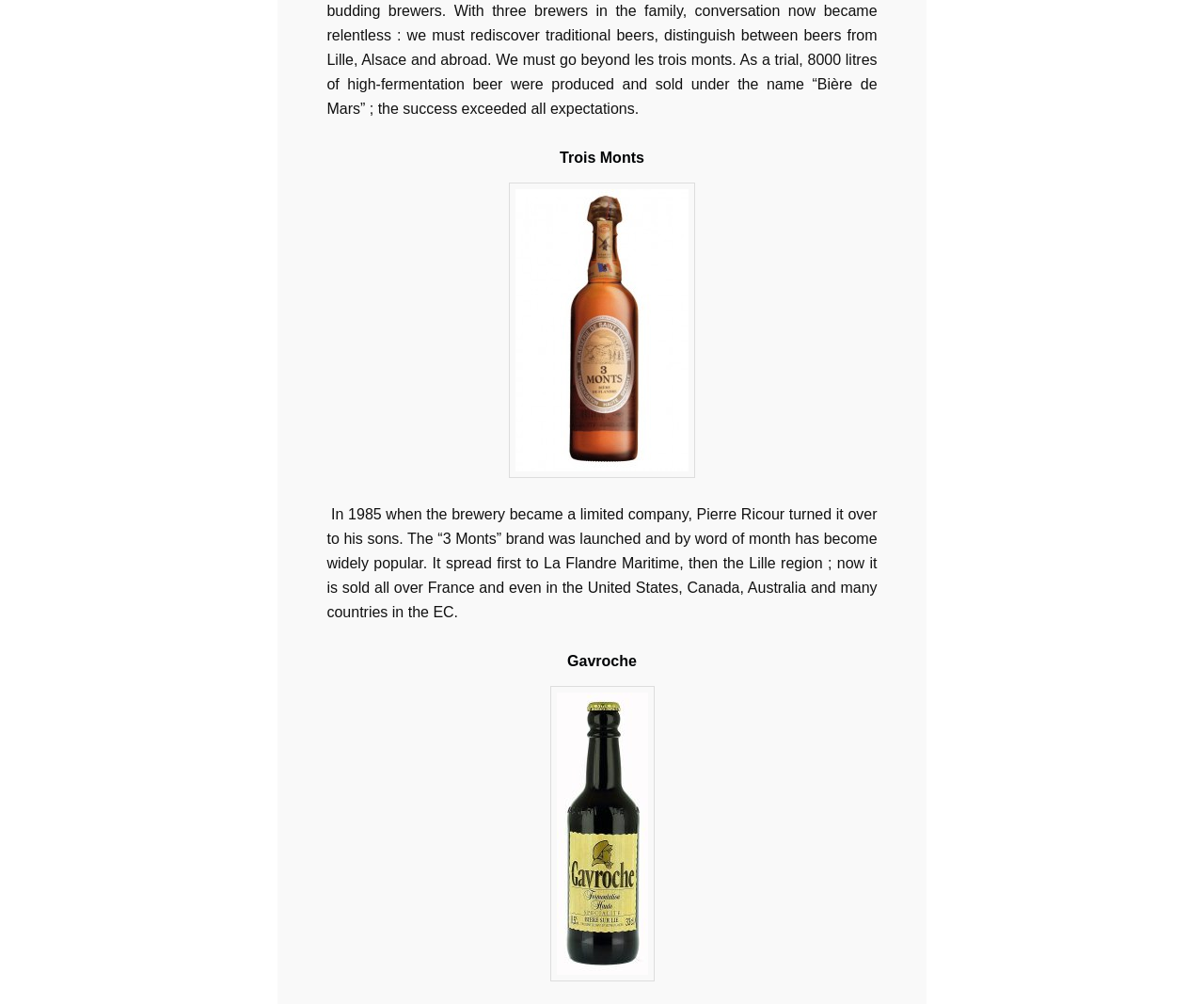What is the size of the Gavroche Bottle?
Provide a one-word or short-phrase answer based on the image.

330ml